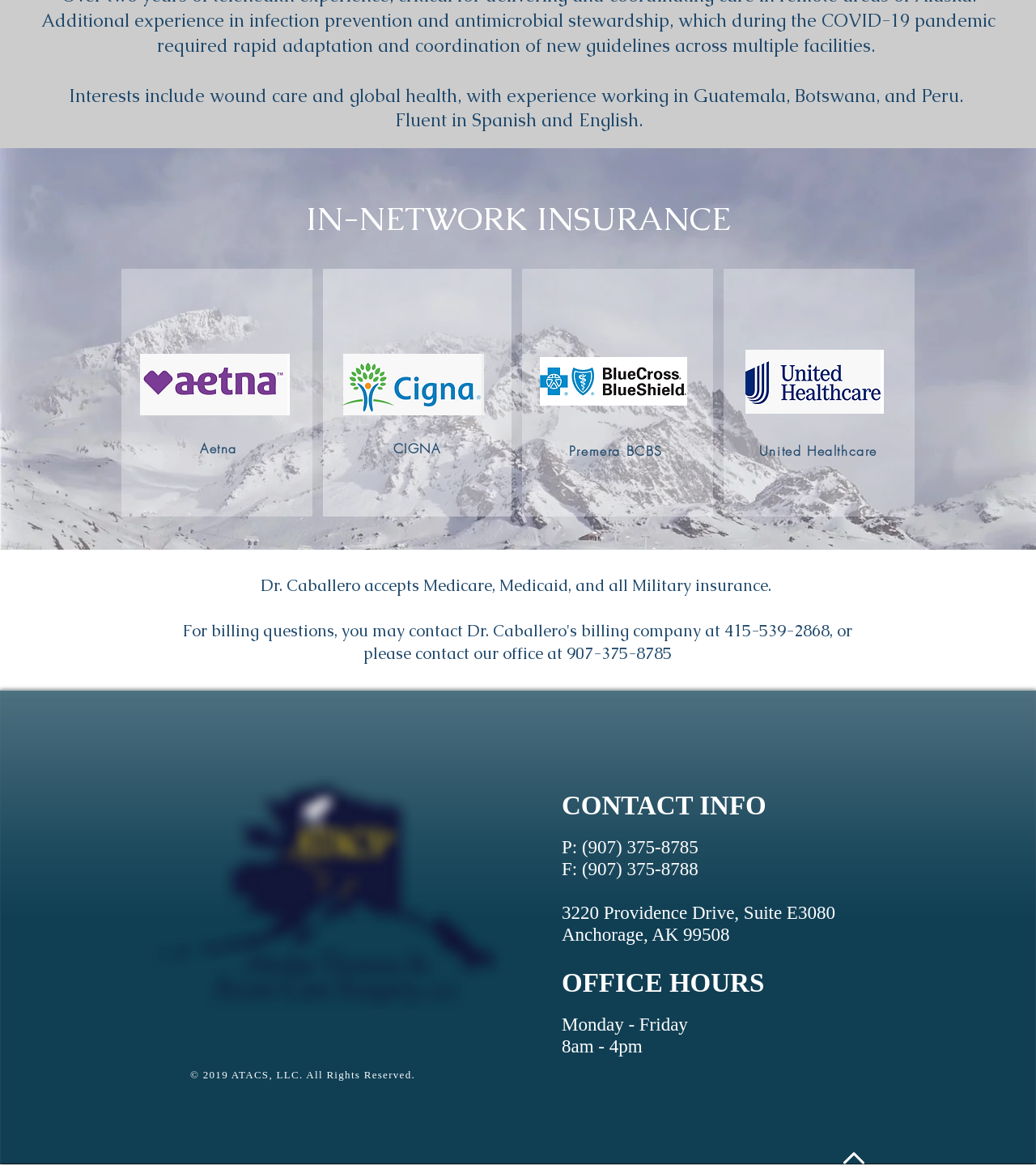What languages is Dr. Caballero fluent in?
Please give a detailed answer to the question using the information shown in the image.

According to the heading element with the text 'Fluent in Spanish and English.', Dr. Caballero is fluent in both Spanish and English languages.